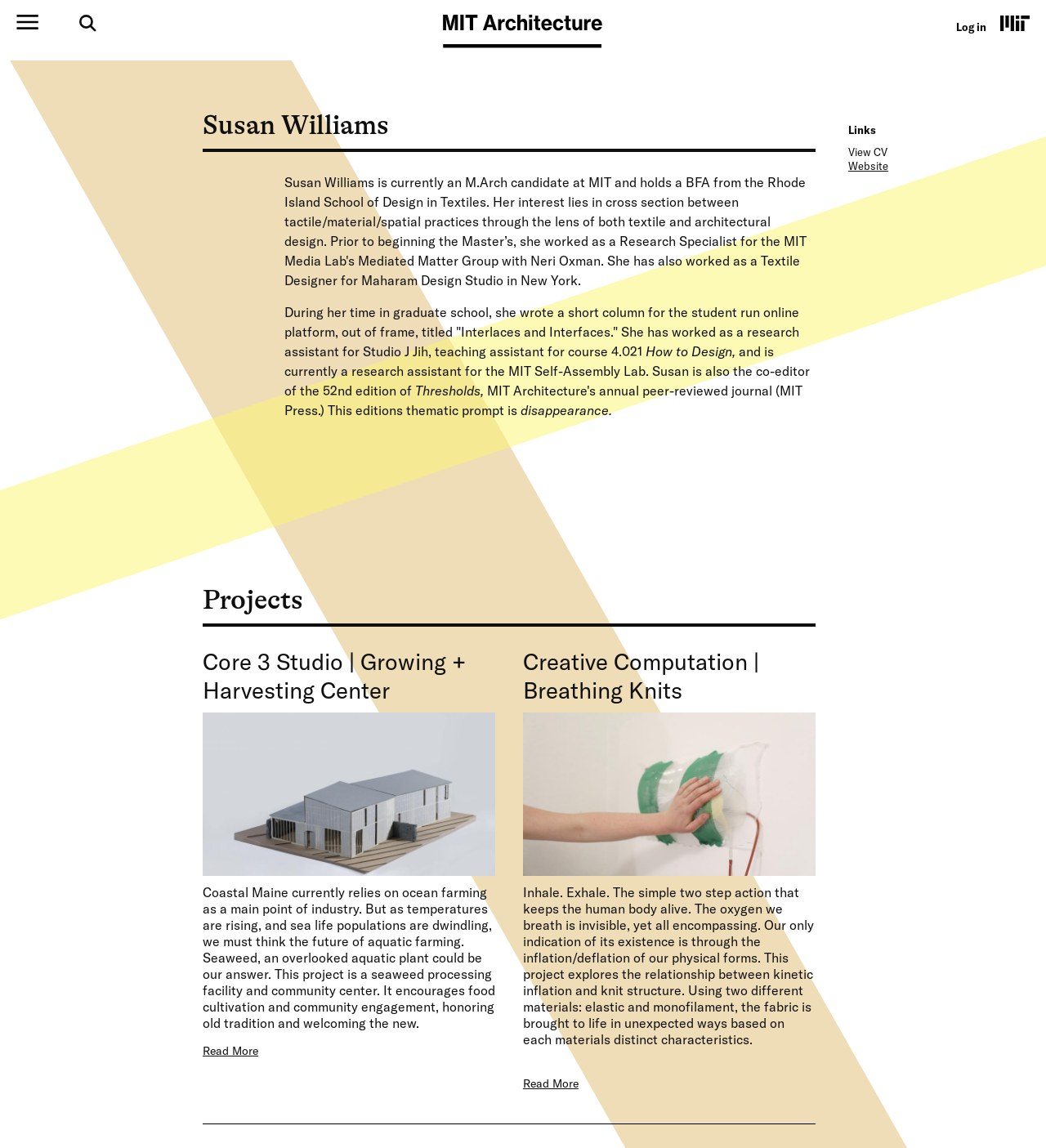Identify the bounding box coordinates of the section that should be clicked to achieve the task described: "Search for something".

[0.076, 0.013, 0.092, 0.028]